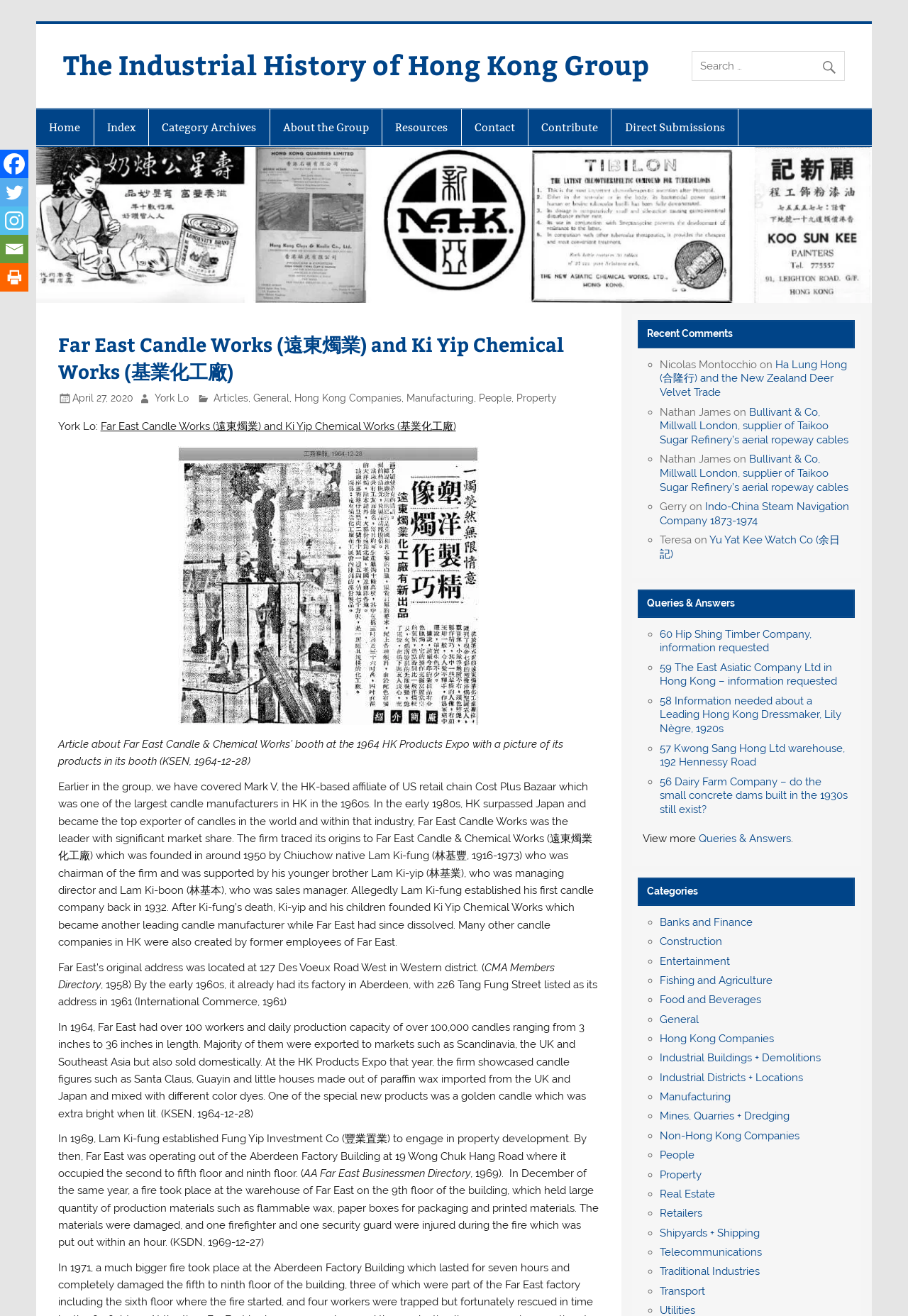What is the name of the company founded by Lam Ki-fung?
Based on the image, answer the question in a detailed manner.

According to the article, Lam Ki-fung founded Far East Candle Works (遠東燭業) in around 1950.